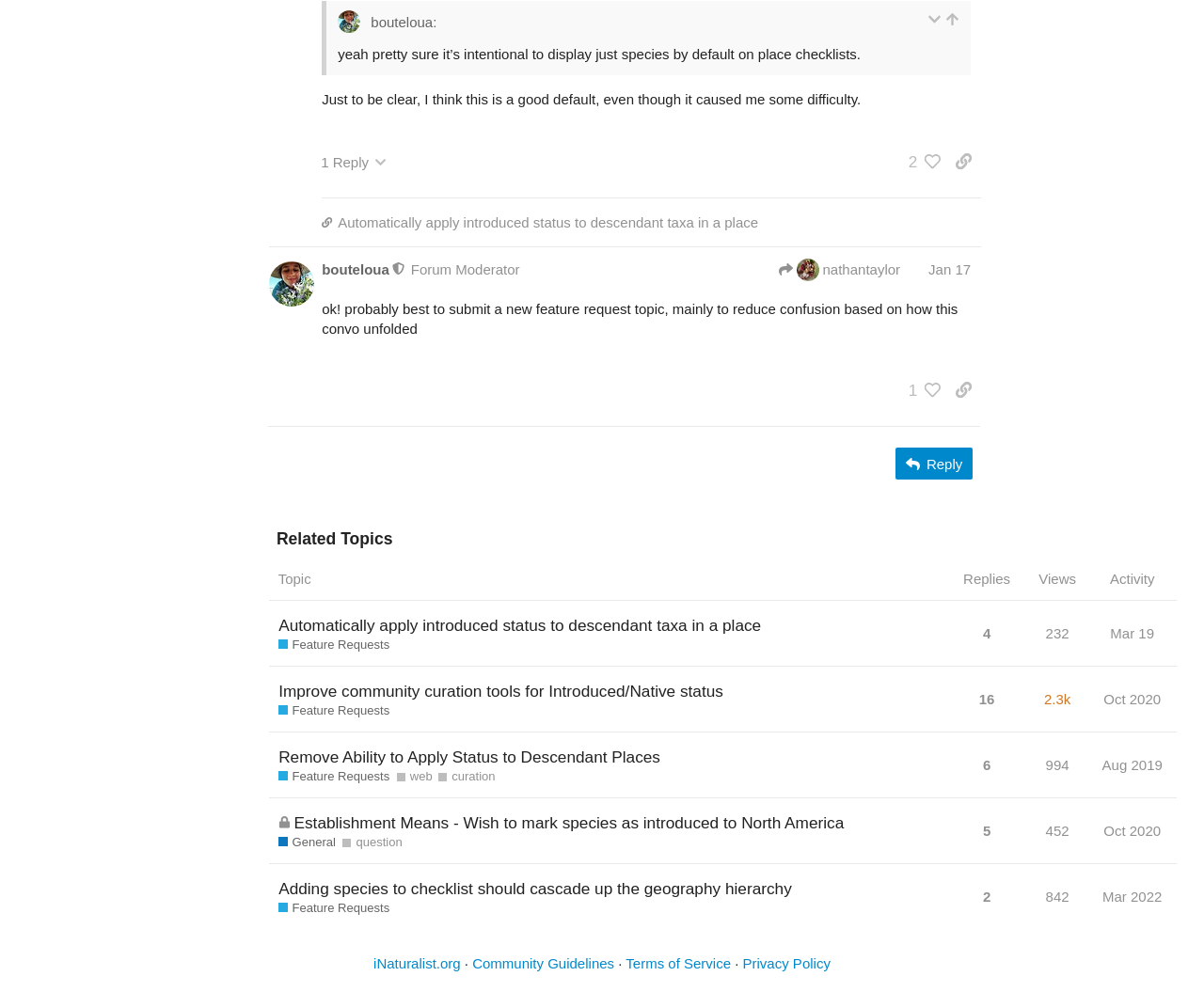Please provide a comprehensive answer to the question based on the screenshot: What is the category of the topic 'Improve community curation tools for Introduced/Native status'?

I found the category of the topic by looking at the link element that says 'Feature Requests'. The category of the topic is 'Feature Requests'.